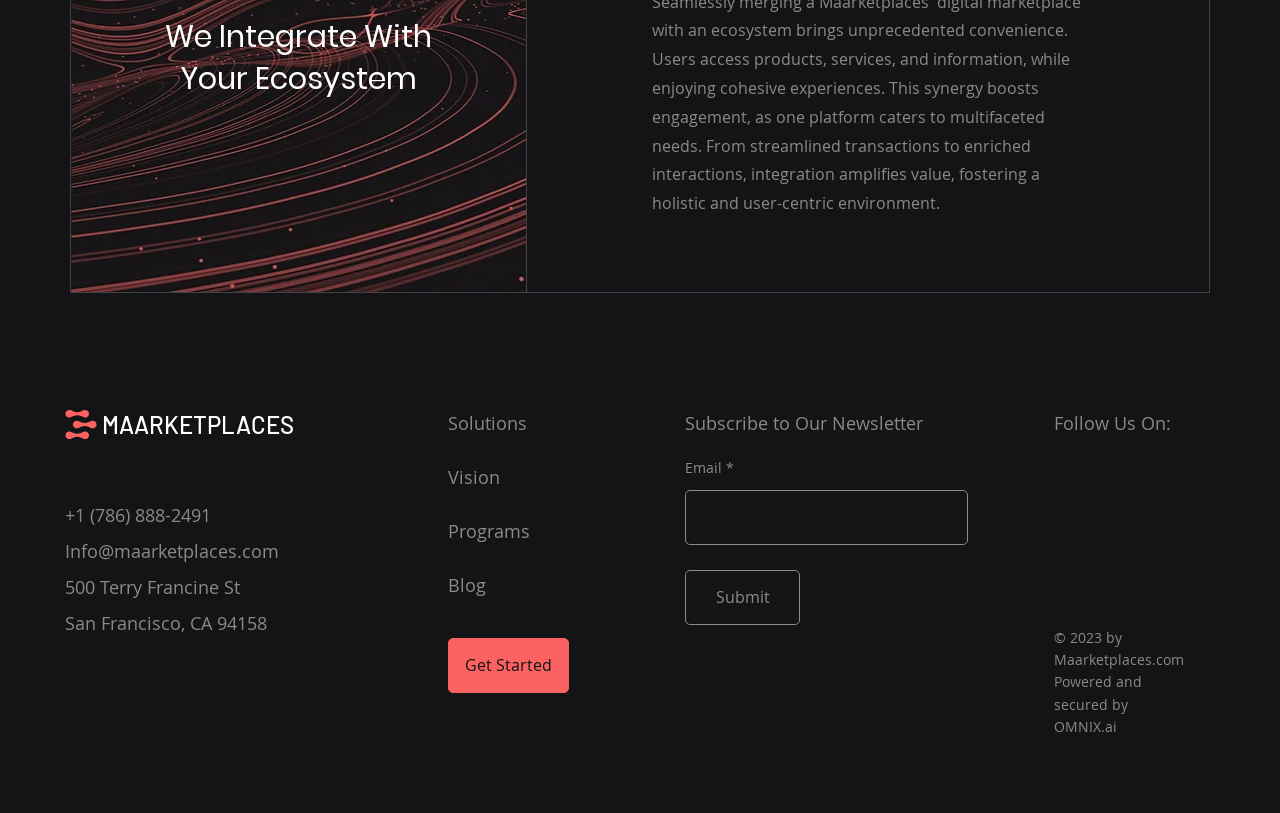Please identify the bounding box coordinates of the element's region that needs to be clicked to fulfill the following instruction: "Enter email address in the newsletter subscription field". The bounding box coordinates should consist of four float numbers between 0 and 1, i.e., [left, top, right, bottom].

[0.535, 0.602, 0.756, 0.67]